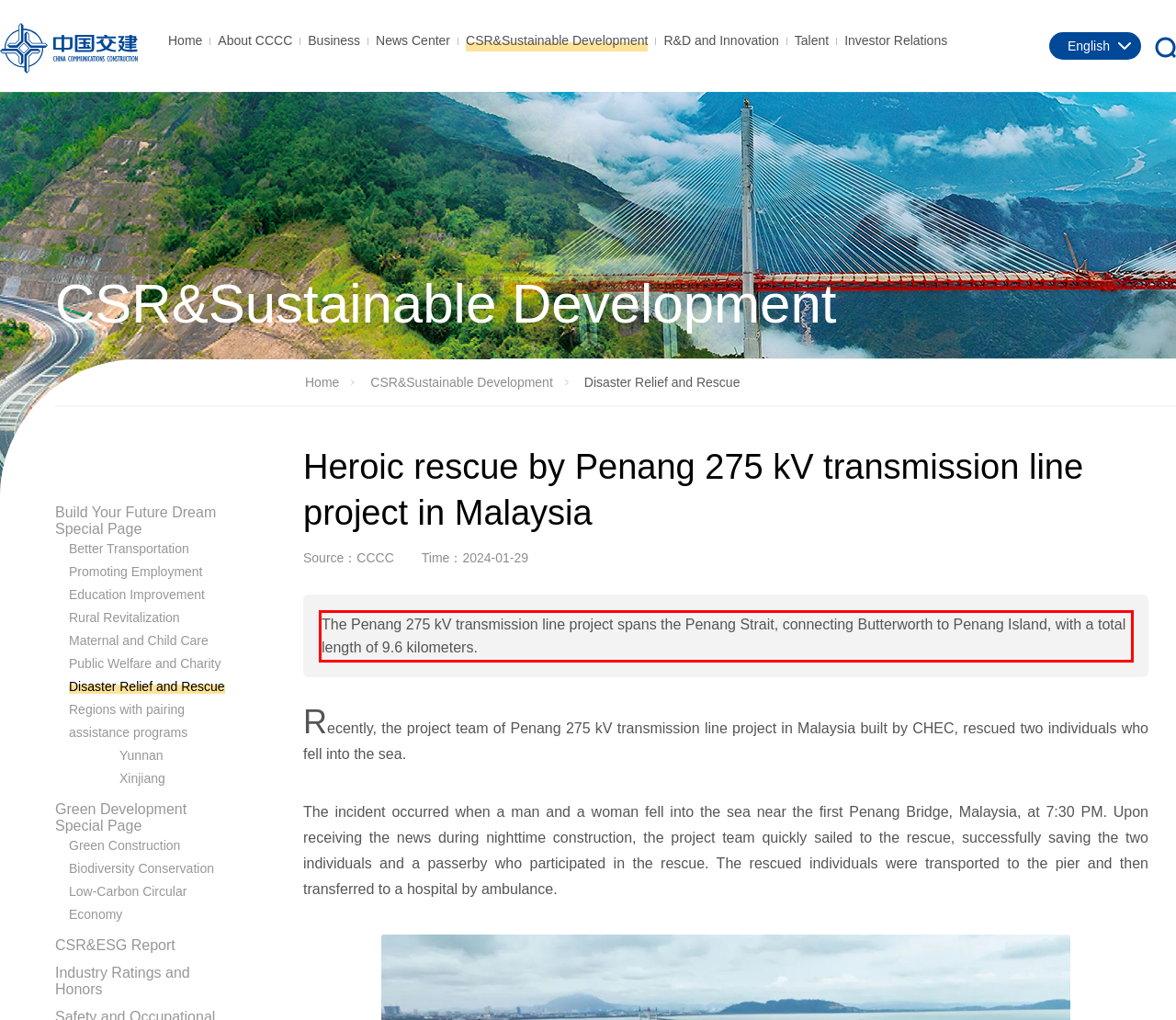Given a webpage screenshot, locate the red bounding box and extract the text content found inside it.

The Penang 275 kV transmission line project spans the Penang Strait, connecting Butterworth to Penang Island, with a total length of 9.6 kilometers.